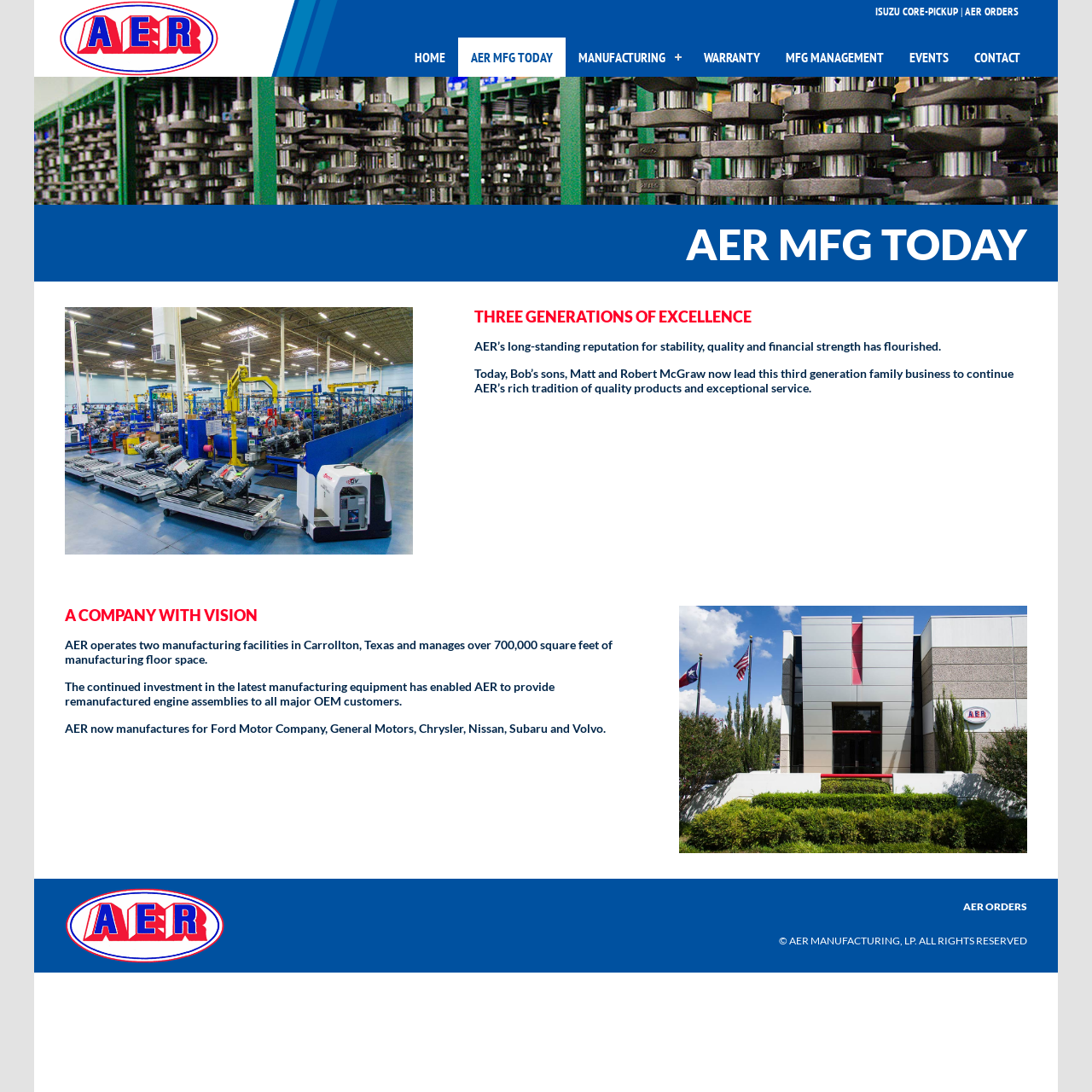Locate the bounding box coordinates of the element I should click to achieve the following instruction: "Click on the '1 What is design validation?' link".

None